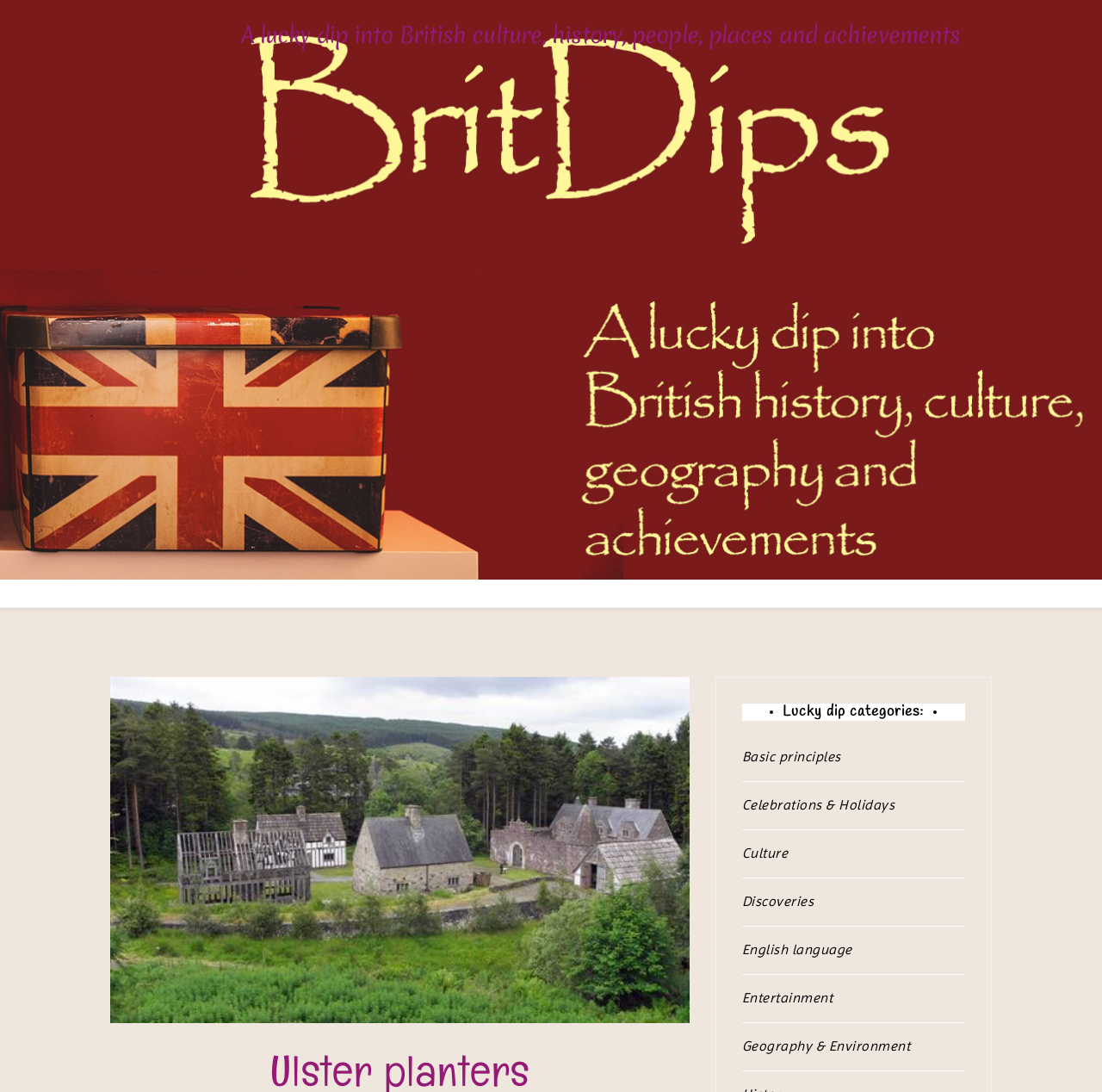What is the topic of the webpage?
Please provide a comprehensive answer based on the information in the image.

The webpage discusses the topic of Ulster planters, which is evident from the title 'Ulster planters – BritDips' and the content of the first paragraph, which describes the historical context of English settlers in Ireland.